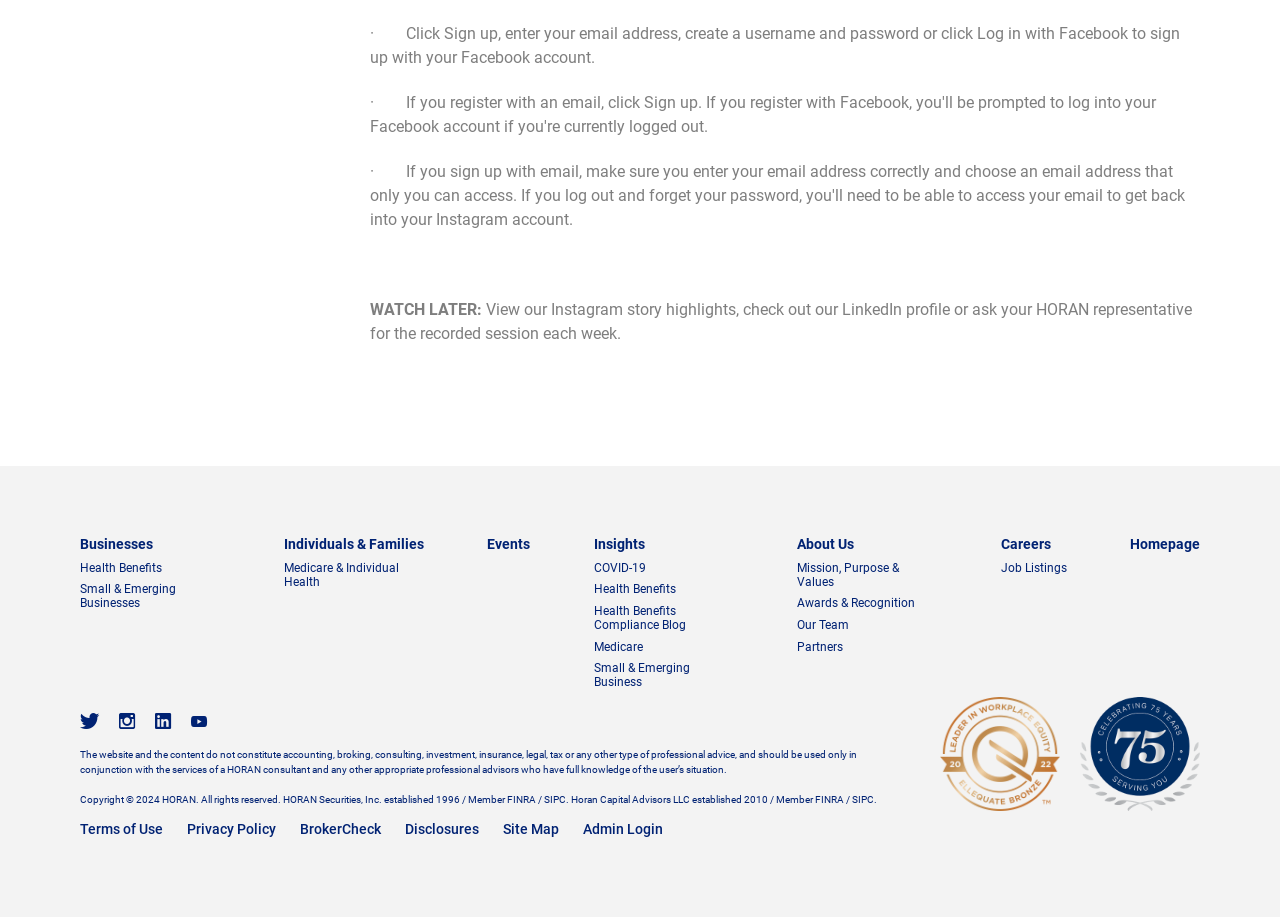Please provide a one-word or short phrase answer to the question:
What is the copyright year of HORAN?

2024